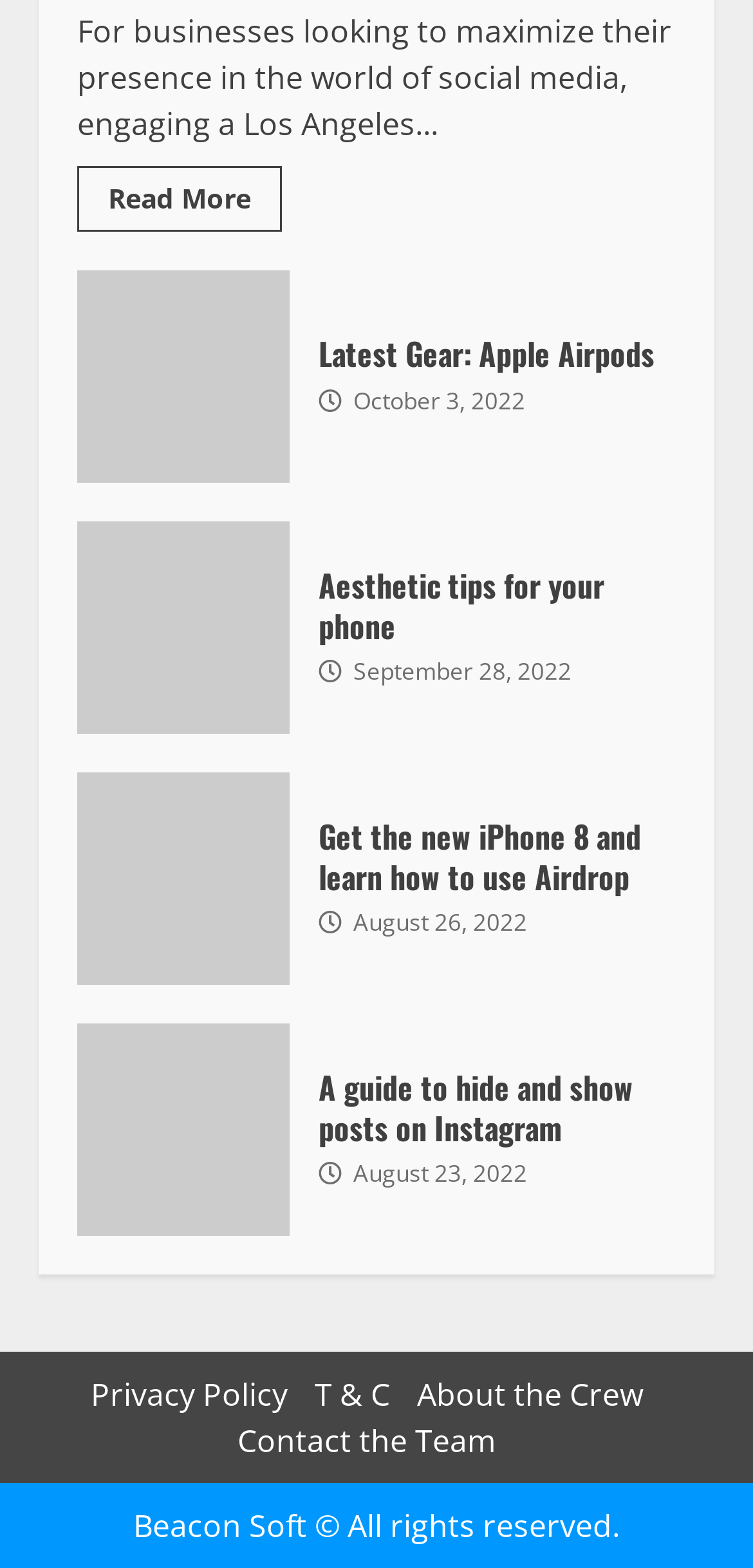Determine the bounding box coordinates of the region to click in order to accomplish the following instruction: "Read more about social media engagement". Provide the coordinates as four float numbers between 0 and 1, specifically [left, top, right, bottom].

[0.103, 0.106, 0.374, 0.148]